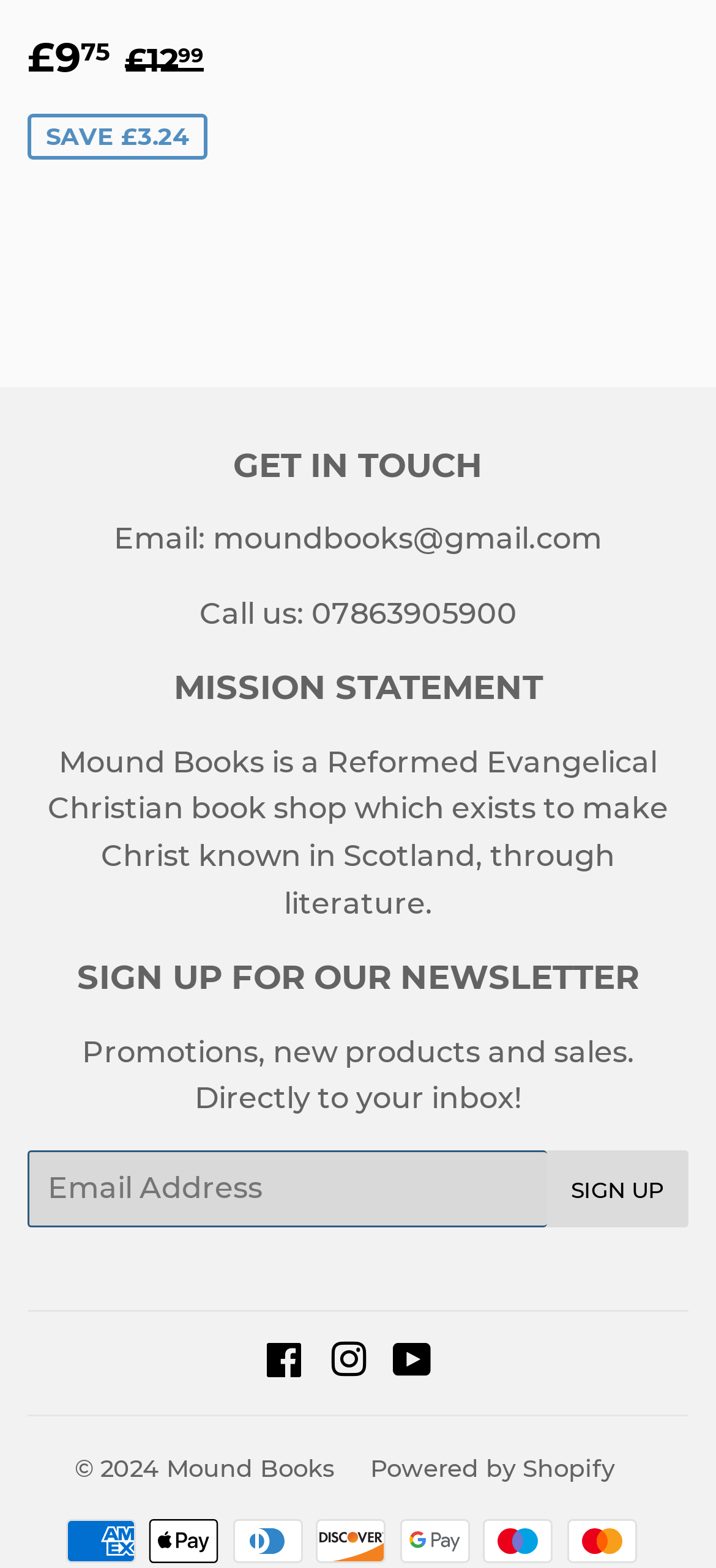Please locate the bounding box coordinates of the element that should be clicked to achieve the given instruction: "Call the shop".

[0.278, 0.38, 0.722, 0.402]